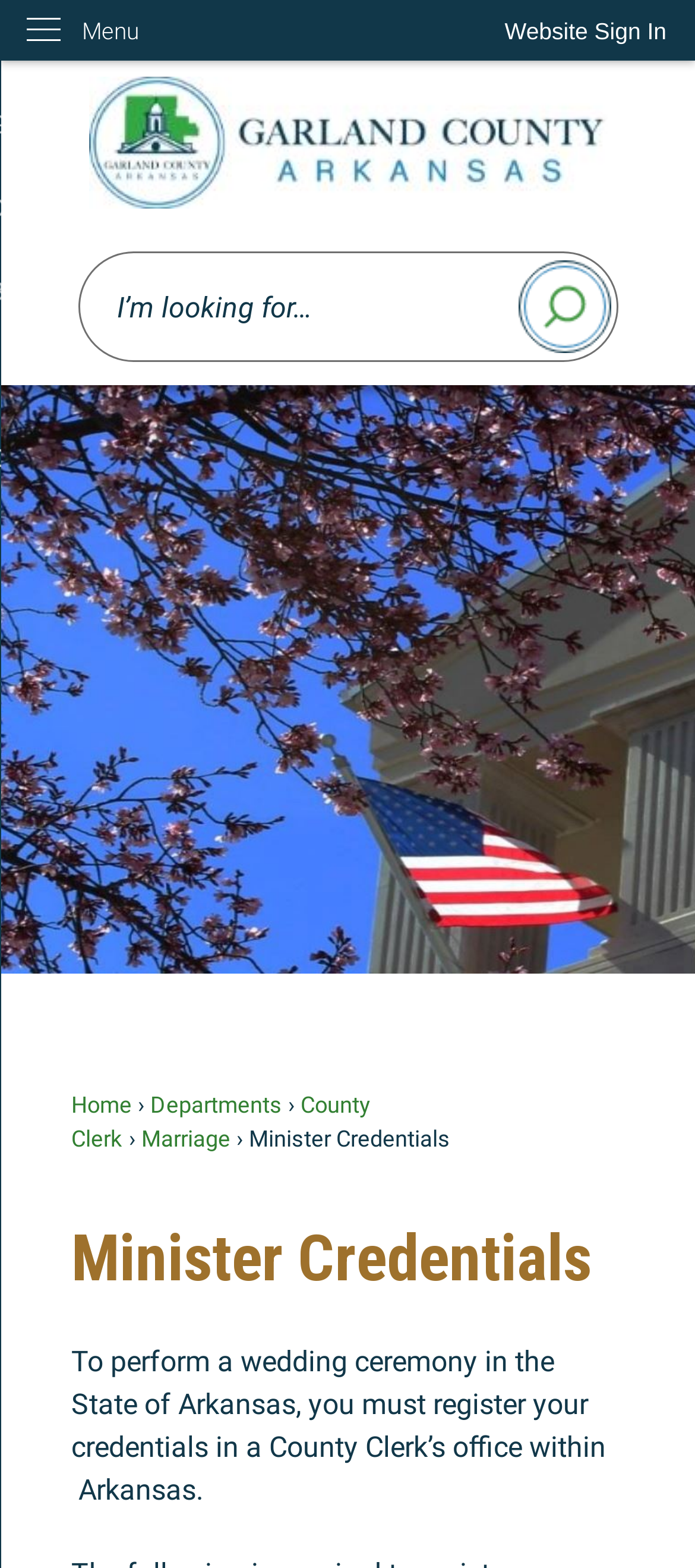Given the element description alt="Garland County AR Home Page", predict the bounding box coordinates for the UI element in the webpage screenshot. The format should be (top-left x, top-left y, bottom-right x, bottom-right y), and the values should be between 0 and 1.

[0.041, 0.049, 0.959, 0.133]